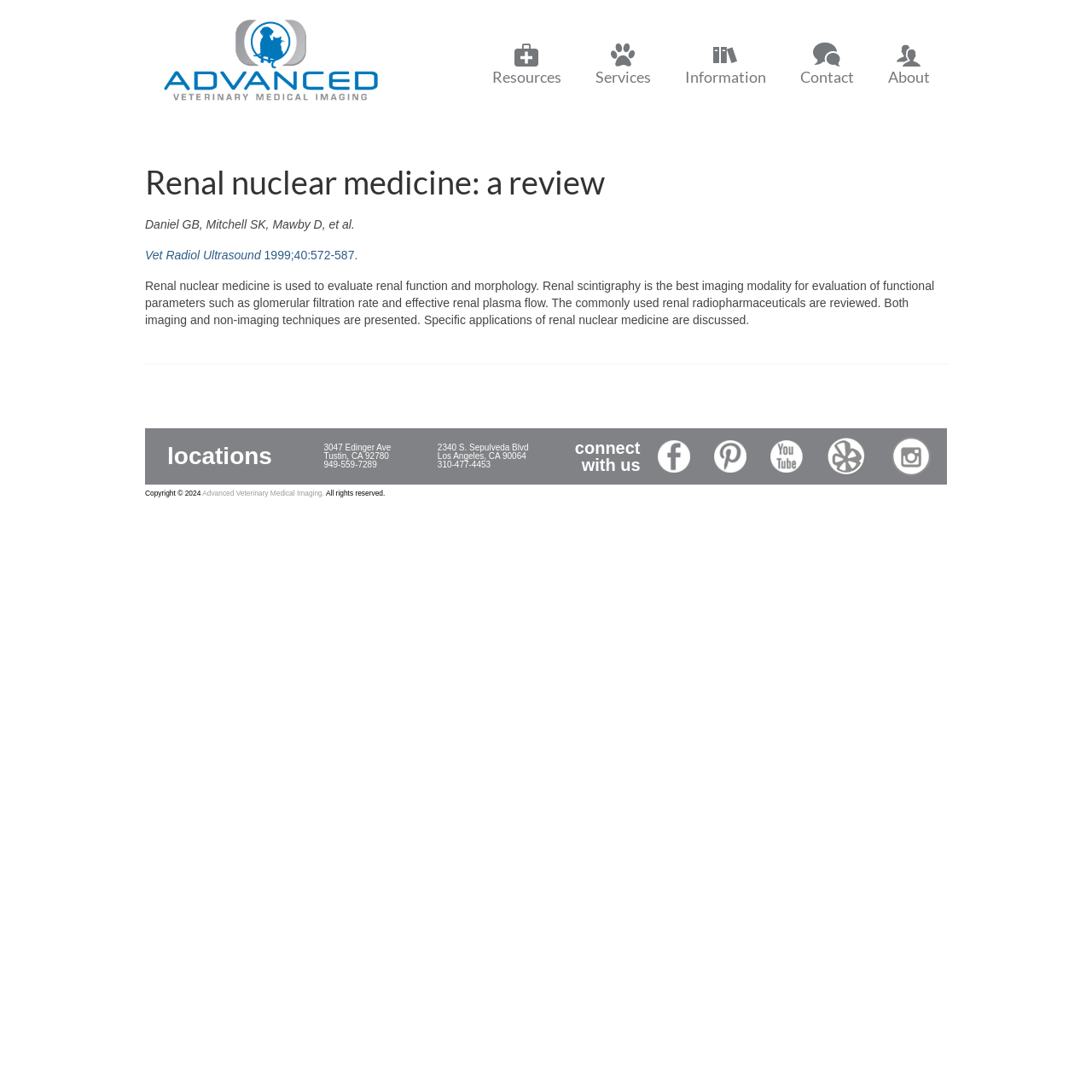Please identify the bounding box coordinates of the clickable region that I should interact with to perform the following instruction: "Click on the 'About' link". The coordinates should be expressed as four float numbers between 0 and 1, i.e., [left, top, right, bottom].

[0.798, 0.031, 0.867, 0.088]